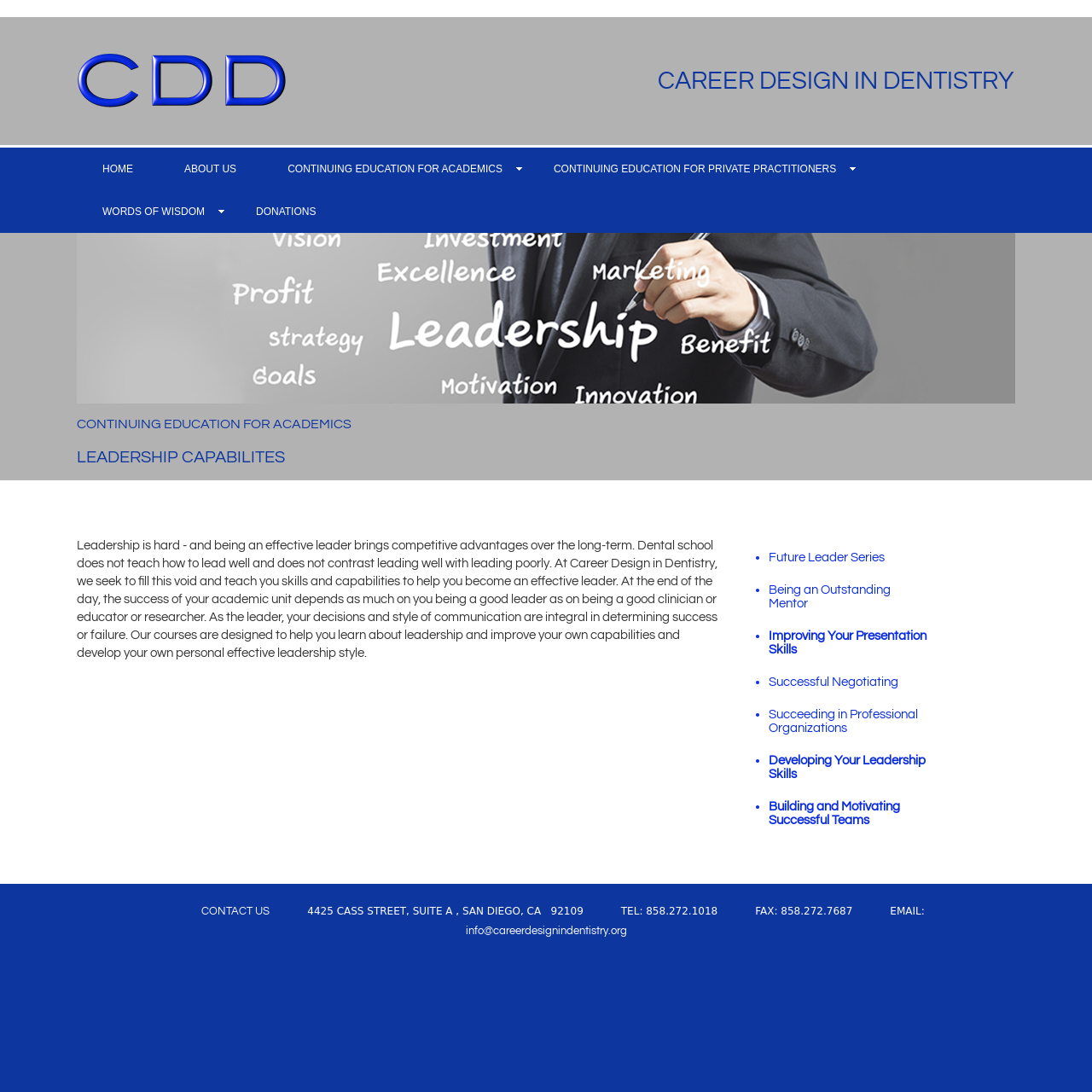Describe all the key features of the webpage in detail.

The webpage is about Career Design in Dentistry, a platform that focuses on leadership development and continuing education for dental professionals. At the top of the page, there is a logo image and a link with the same name, "Careers Design in Dentistry". Below this, there is a heading that reads "CAREER DESIGN IN DENTISTRY" in a prominent font.

On the top navigation bar, there are several links, including "HOME", "ABOUT US", "CONTINUING EDUCATION FOR ACADEMICS", "CONTINUING EDUCATION FOR PRIVATE PRACTITIONERS", "WORDS OF WISDOM", and "DONATIONS". These links are positioned horizontally, with "HOME" on the left and "DONATIONS" on the right.

Below the navigation bar, there is a large image that takes up most of the width of the page, with a heading "CONTINUING EDUCATION FOR ACADEMICS" and another heading "LEADERSHIP CAPABILITES" positioned above and below the image, respectively.

The main content of the page is a block of text that discusses the importance of leadership skills for dental professionals, highlighting the gap in dental education and the need for effective leadership. This text is followed by a list of courses offered by Career Design in Dentistry, including "Future Leader Series", "Being an Outstanding Mentor", "Improving Your Presentation Skills", "Successful Negotiating", "Succeeding in Professional Organizations", "Developing Your Leadership Skills", and "Building and Motivating Successful Teams". Each course is marked with a bullet point and is positioned vertically, with the first course at the top and the last course at the bottom.

At the bottom of the page, there is a footer section that contains contact information, including an address, phone number, fax number, and email address. There is also a "CONTACT US" link in this section.